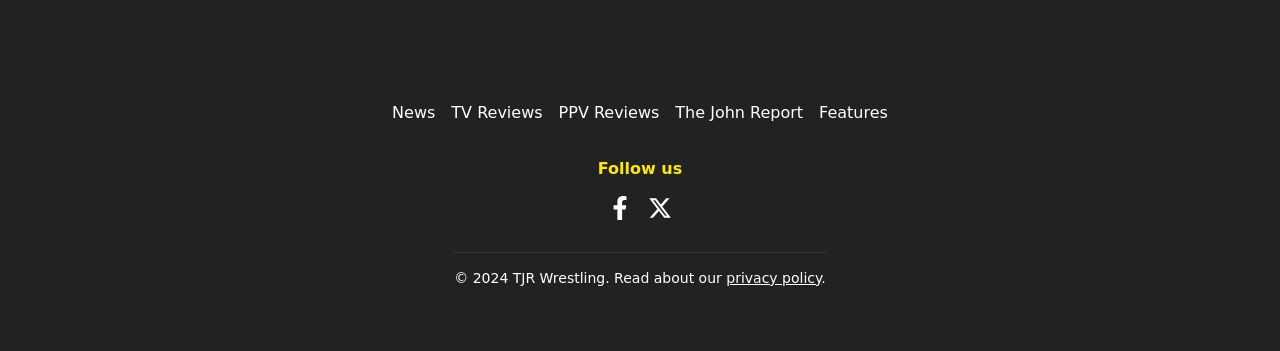Please specify the bounding box coordinates of the clickable region to carry out the following instruction: "Follow us on Facebook". The coordinates should be four float numbers between 0 and 1, in the format [left, top, right, bottom].

[0.475, 0.562, 0.494, 0.616]